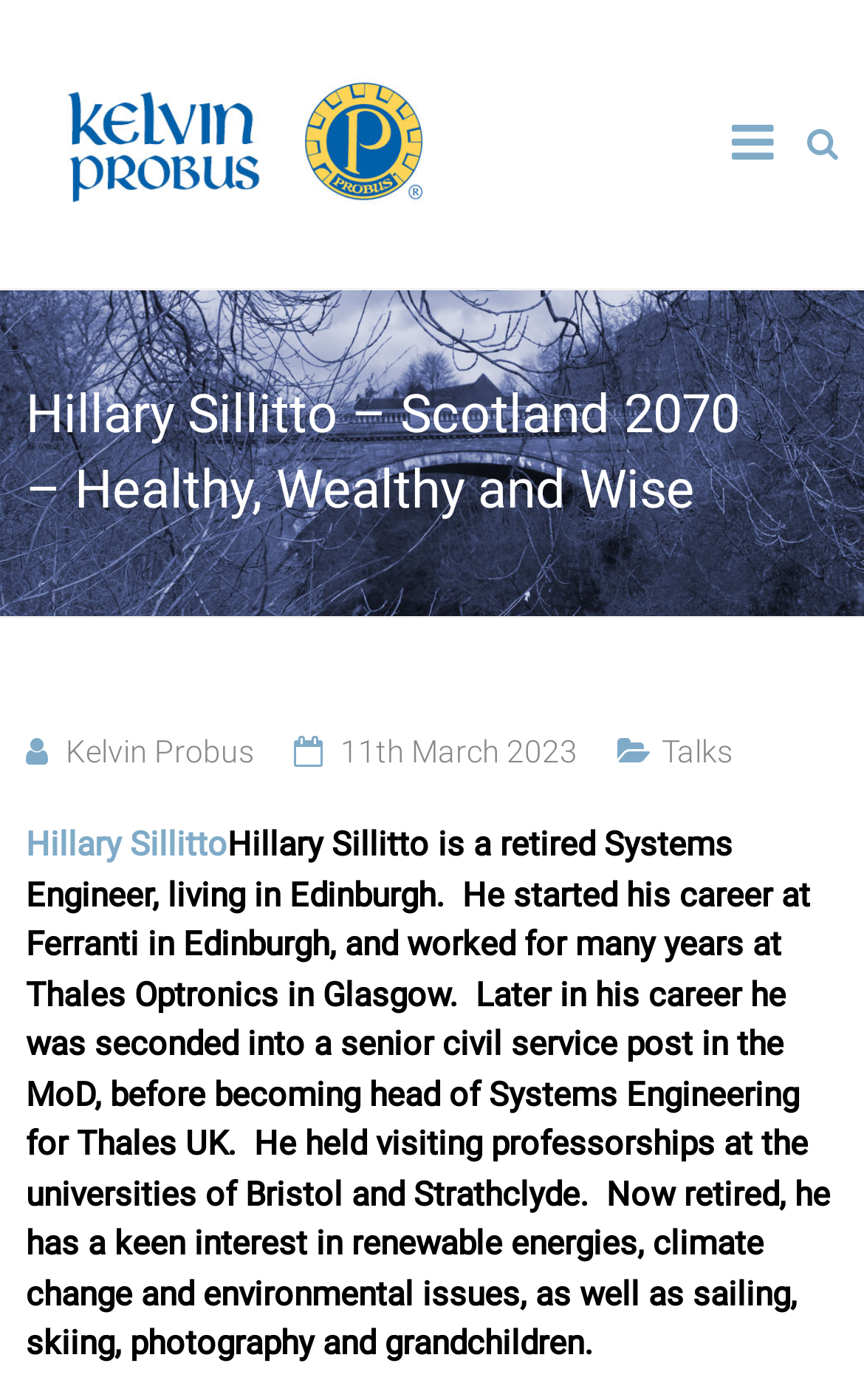Please answer the following query using a single word or phrase: 
What are Hillary Sillitto's interests?

Renewable energies, climate change, etc.